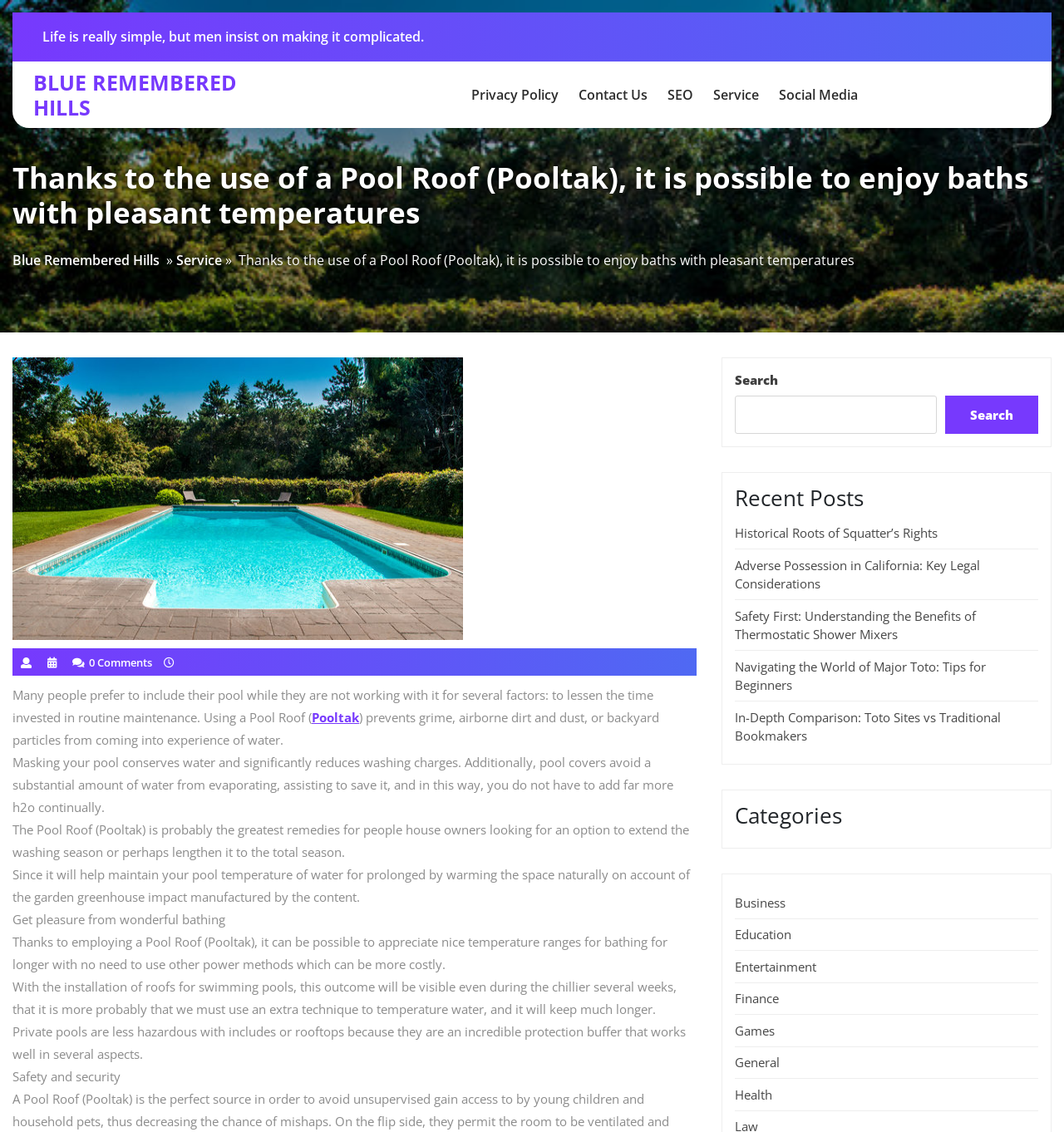Detail the webpage's structure and highlights in your description.

This webpage is about Blue Remembered Hills, a company that specializes in pool roofs, also known as Pooltak. The page has a prominent heading that reads "Thanks to the use of a Pool Roof (Pooltak), it is possible to enjoy baths with pleasant temperatures." Below this heading, there is a quote from Albert Einstein, "Life is really simple, but men insist on making it complicated."

On the top right side of the page, there is a navigation menu with links to "Privacy Policy", "Contact Us", "SEO", "Service", and "Social Media". Below the navigation menu, there is a link to "Blue Remembered Hills" and a heading that repeats the title of the page.

The main content of the page is divided into sections. The first section explains the benefits of using a Pool Roof, including reducing maintenance time, conserving water, and saving energy. The text is accompanied by links to "Pooltak" and "Service".

The next section is titled "Recent Posts" and features a list of links to recent articles, including "Historical Roots of Squatter’s Rights", "Adverse Possession in California: Key Legal Considerations", and others.

On the right side of the page, there is a search bar with a button and a heading that reads "Categories". Below the search bar, there are links to various categories, including "Business", "Education", "Entertainment", and others.

Throughout the page, there are several static text elements that provide additional information and context to the main content. Overall, the page has a clean and organized layout, making it easy to navigate and find relevant information.